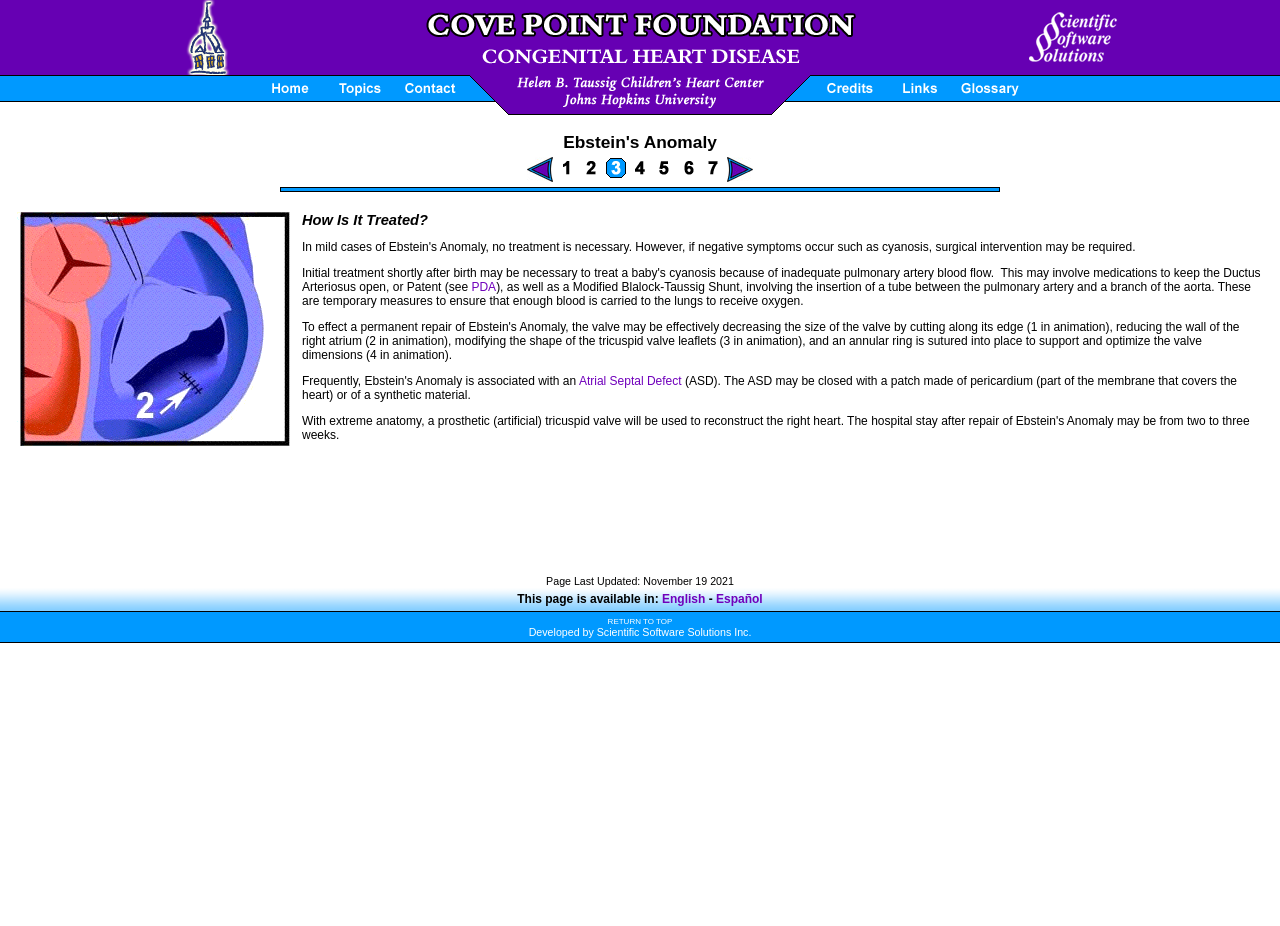Give a one-word or short phrase answer to this question: 
What is the purpose of the Modified Blalock-Taussig Shunt?

To ensure enough blood is carried to the lungs